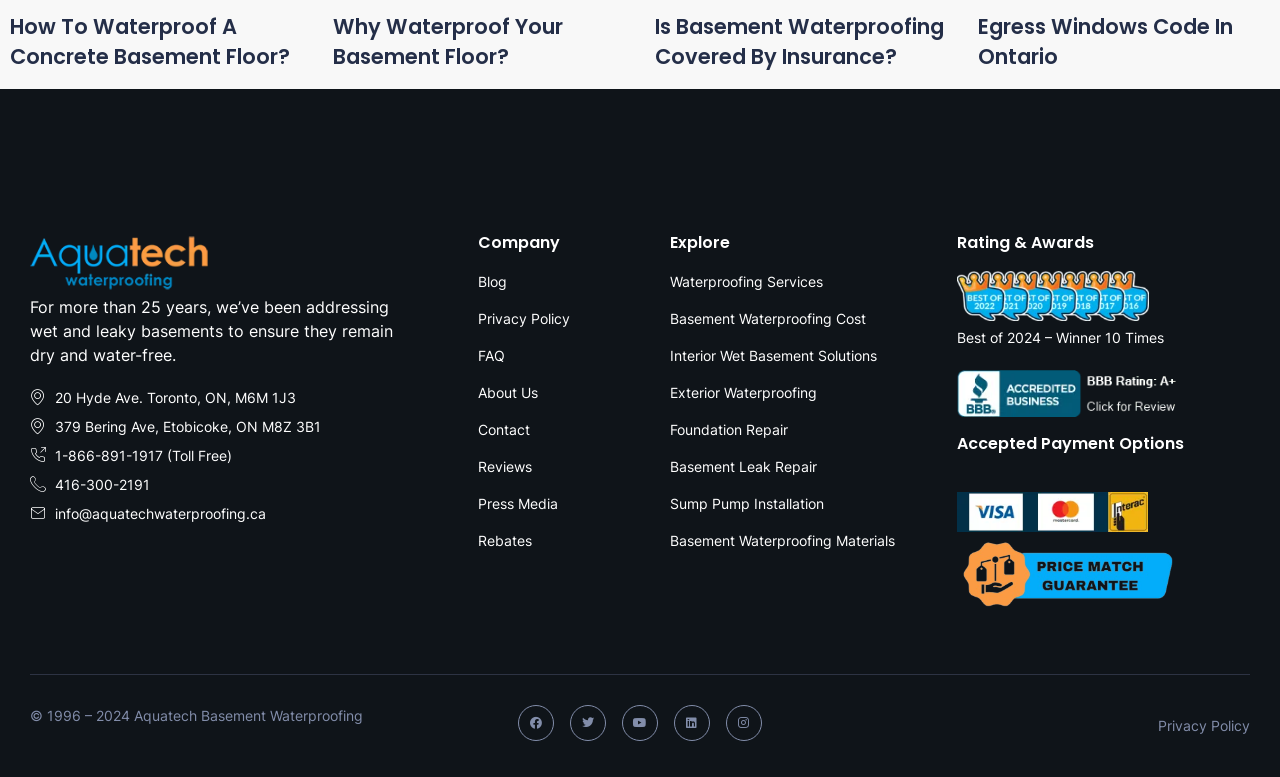Using the information in the image, give a comprehensive answer to the question: 
What is the address of the Toronto office?

The address of the Toronto office is 20 Hyde Ave. Toronto, ON, M6M 1J3, which can be found in the footer section of the webpage.